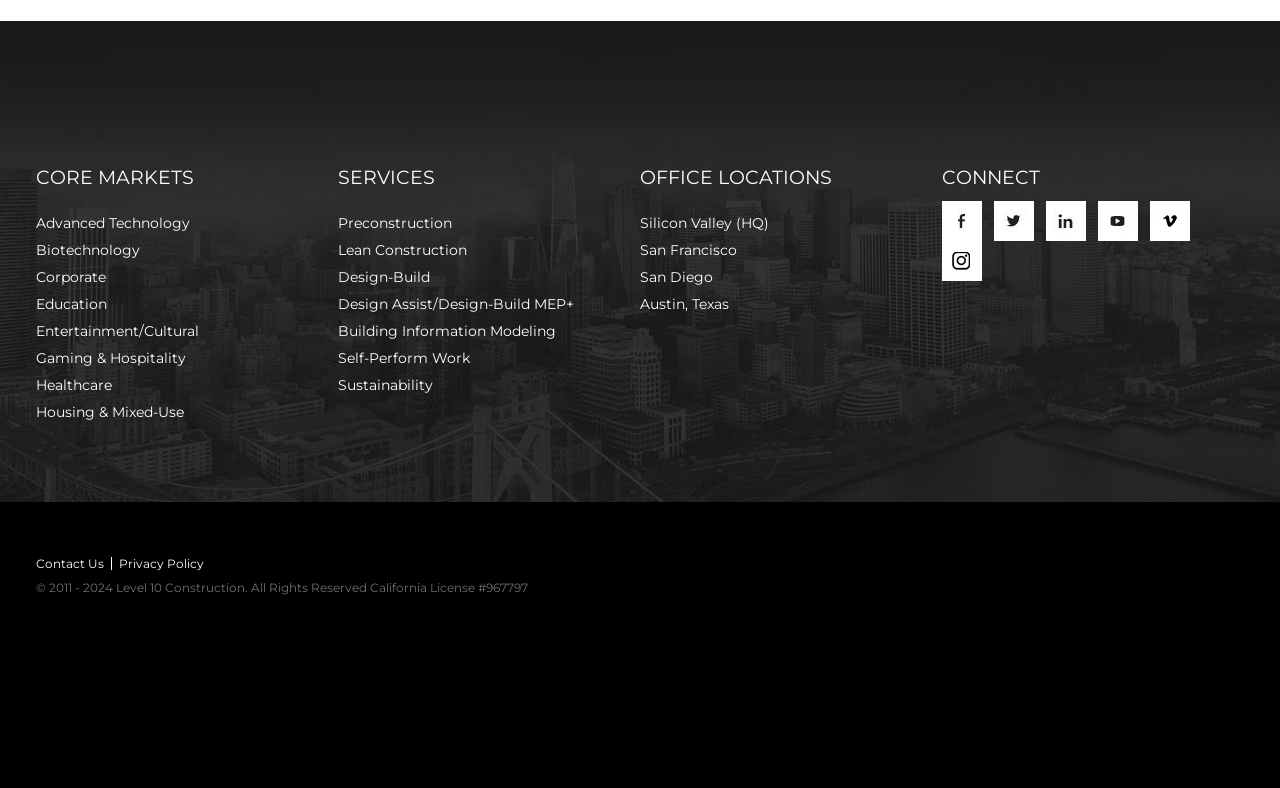Locate the bounding box coordinates of the segment that needs to be clicked to meet this instruction: "Follow on Facebook".

[0.736, 0.255, 0.767, 0.306]